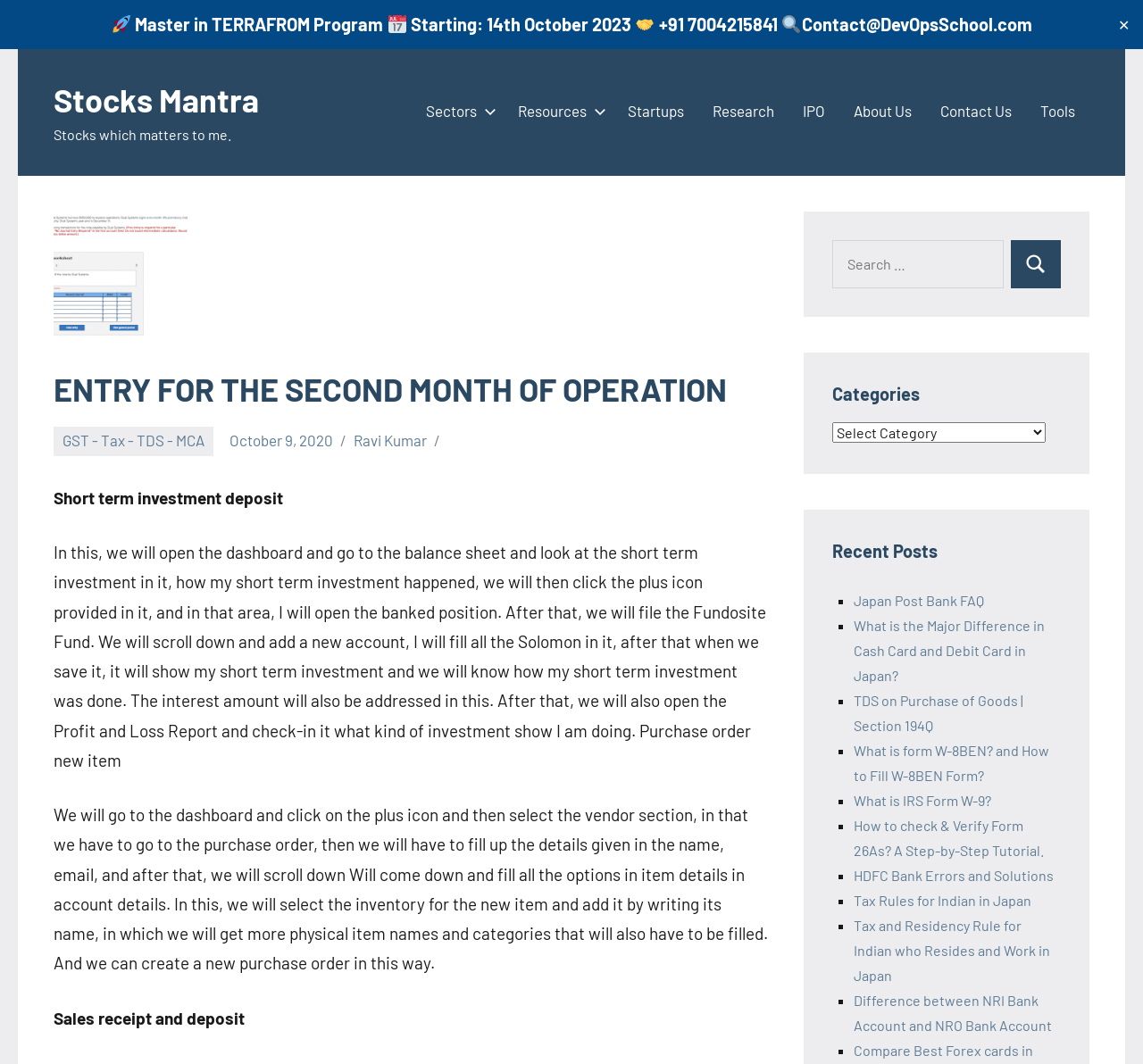Determine the bounding box coordinates of the region I should click to achieve the following instruction: "Read the 'GST - Tax - TDS - MCA' article". Ensure the bounding box coordinates are four float numbers between 0 and 1, i.e., [left, top, right, bottom].

[0.047, 0.401, 0.187, 0.429]